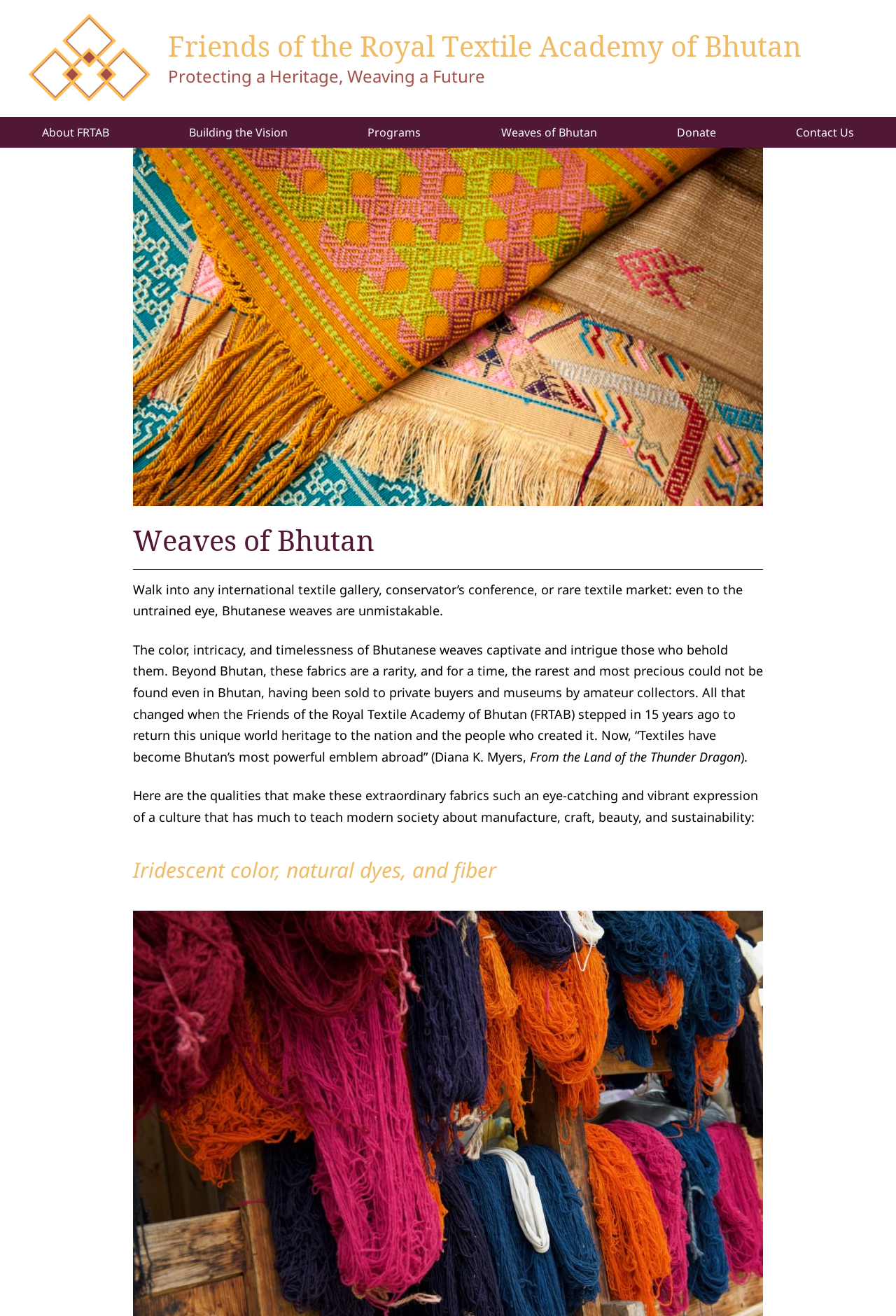What is the theme of the webpage?
Based on the image, respond with a single word or phrase.

Bhutanese textiles